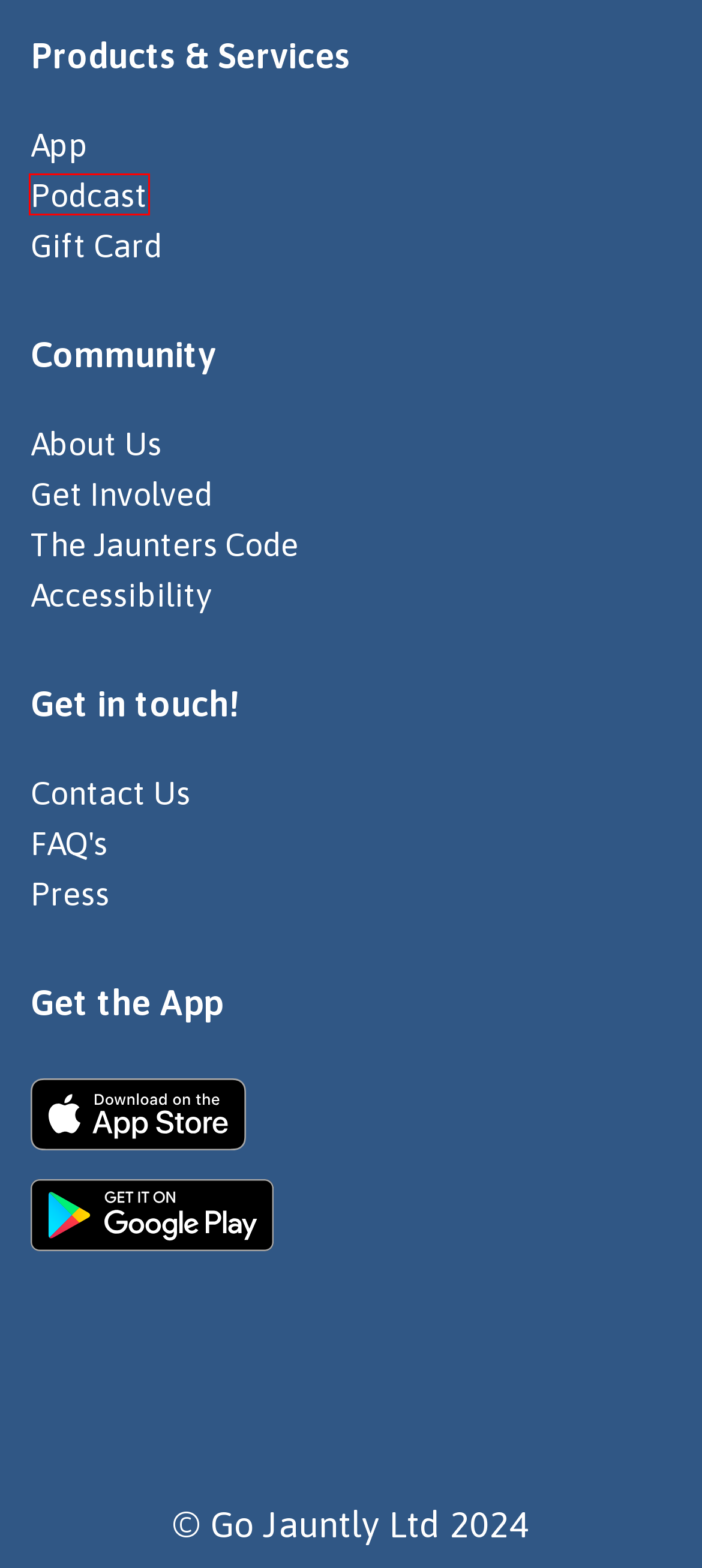You have been given a screenshot of a webpage with a red bounding box around a UI element. Select the most appropriate webpage description for the new webpage that appears after clicking the element within the red bounding box. The choices are:
A. Walking app - FAQs — Go Jauntly
B. Walking app - Accessibility Statement — Go Jauntly
C. Walking app - Get Involved Page — Go Jauntly
D. Walking app - Nature Bantz the podcast — Go Jauntly
E. Walking app - Press — Go Jauntly
F. Walking app - Contact — Go Jauntly
G. Gift Card for Family & Friends — Go Jauntly
H. Walking app - Community Guidelines — Go Jauntly

D